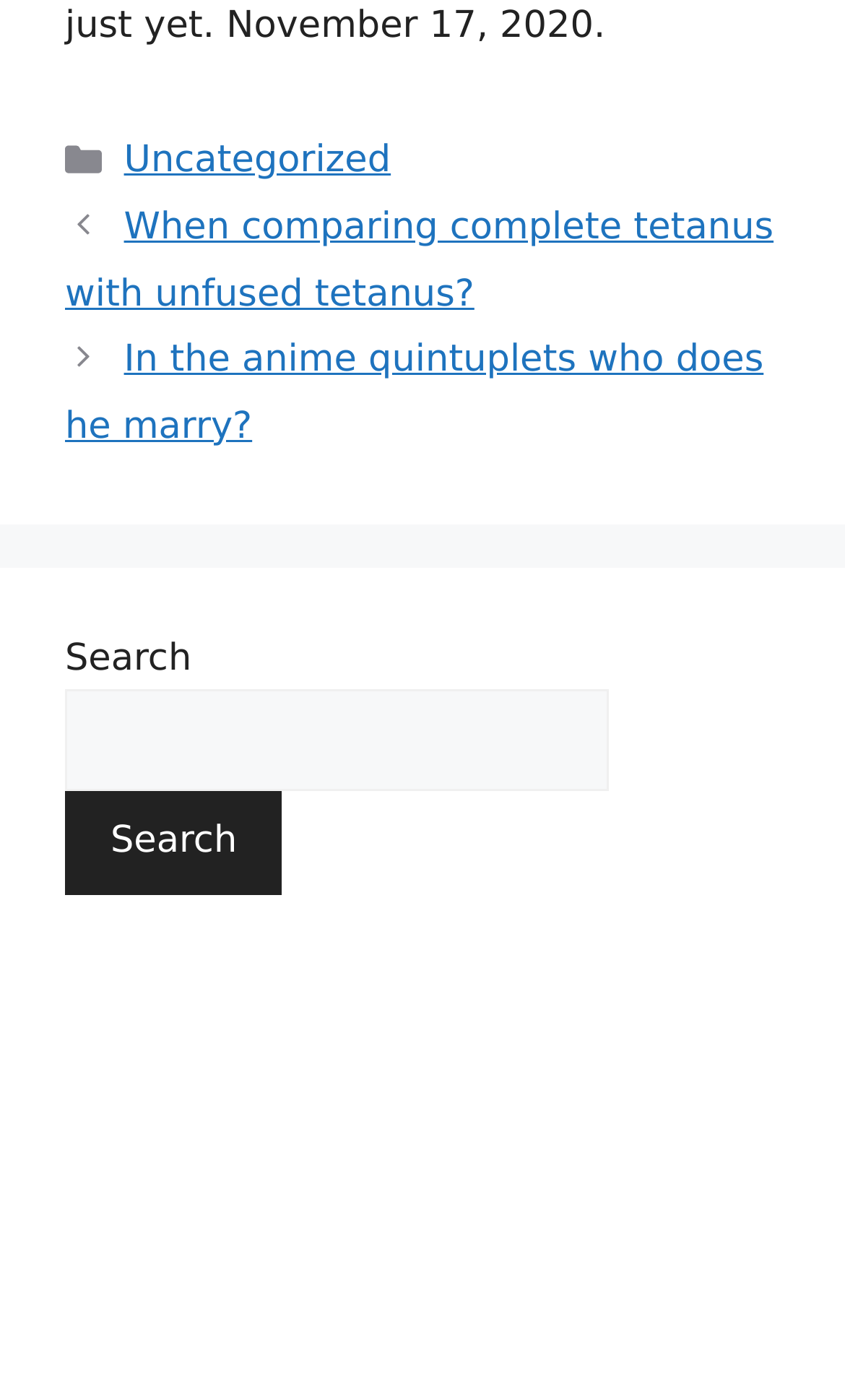What is the category of the current post?
Please provide a comprehensive answer to the question based on the webpage screenshot.

I found the category of the current post by looking at the 'Categories' section in the footer, where it says 'Uncategorized'.